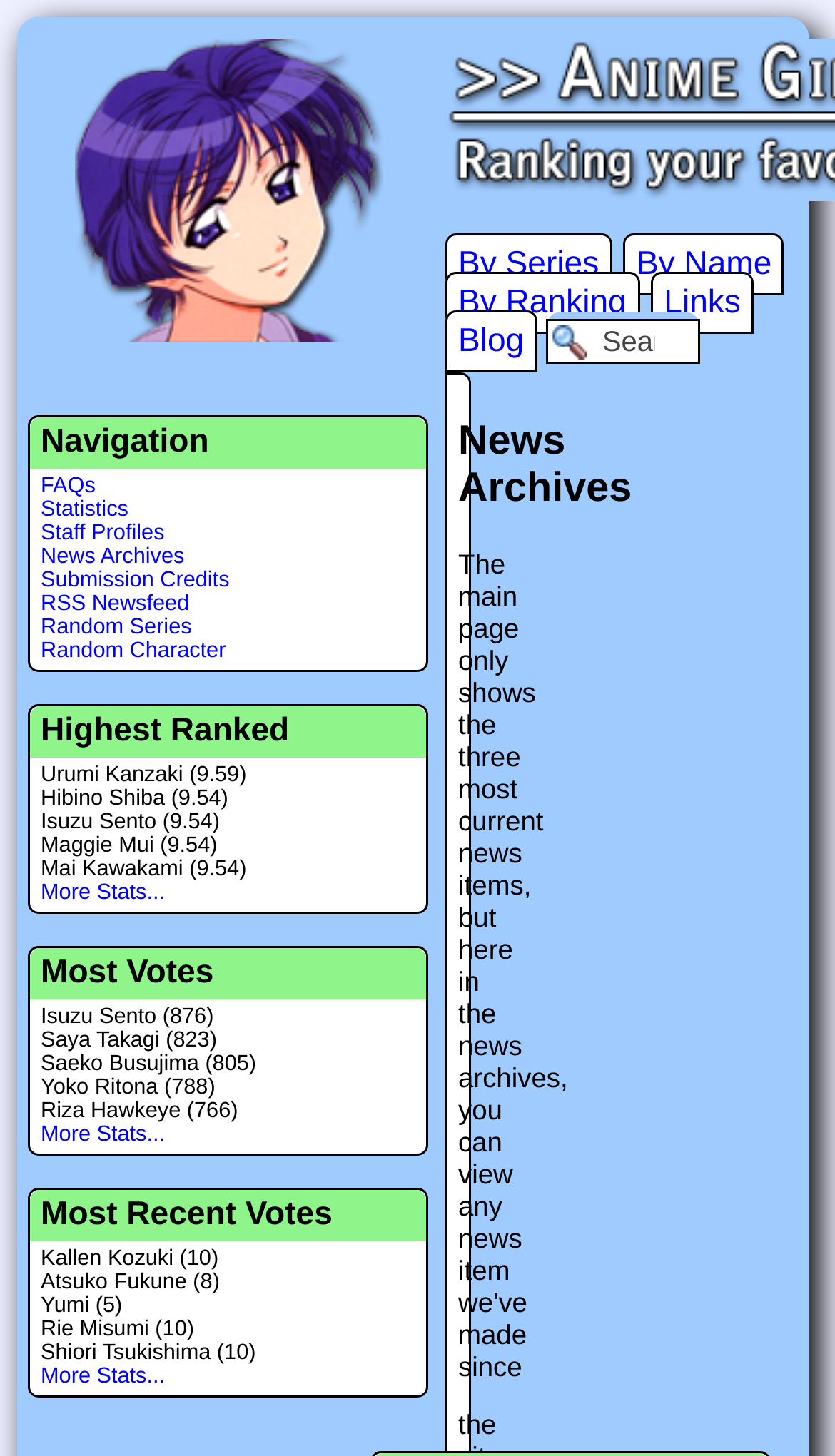How many characters are listed in the 'Most Recent Votes' section?
Provide a fully detailed and comprehensive answer to the question.

I counted the characters listed in the 'Most Recent Votes' section, which are Kallen Kozuki, Atsuko Fukune, Yumi, Rie Misumi, and Shiori Tsukishima, totaling 5 characters.